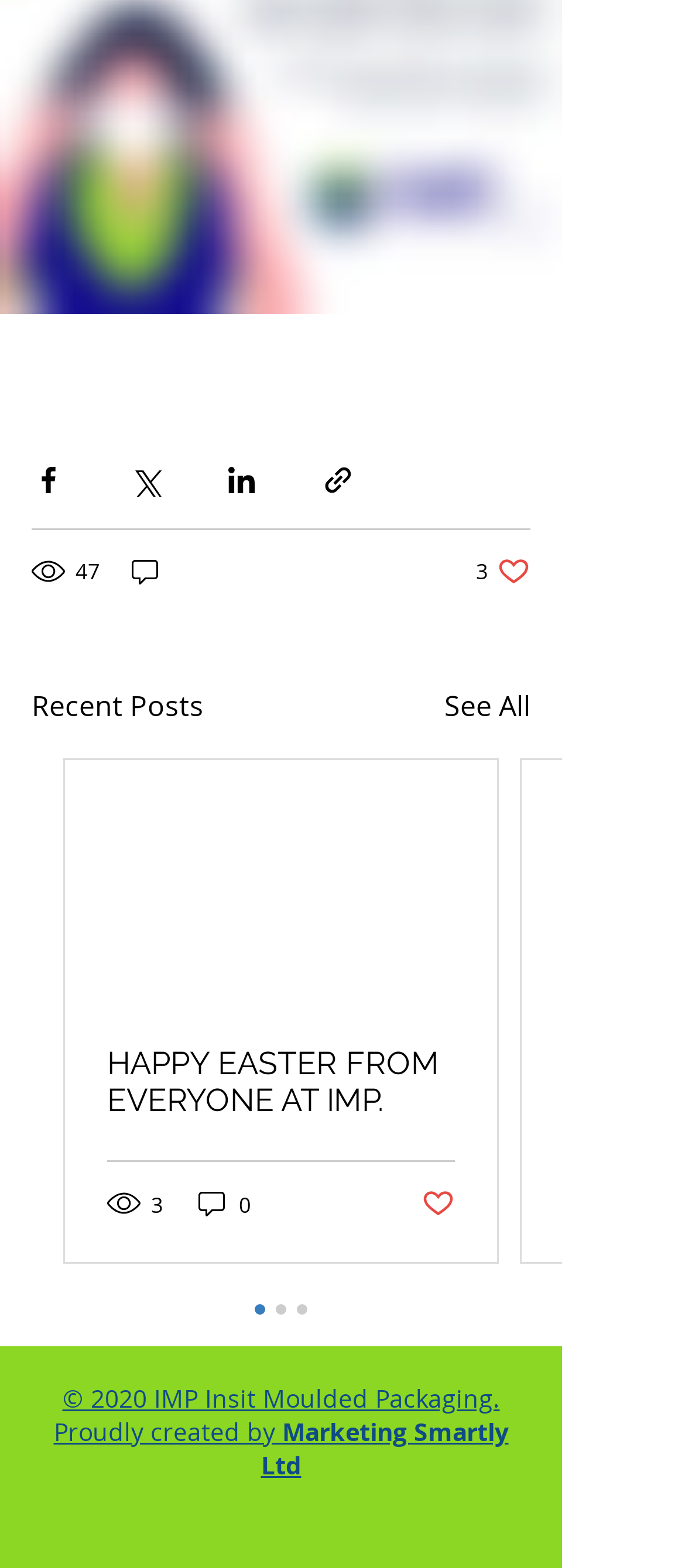Please give a concise answer to this question using a single word or phrase: 
What is the title of the section above the posts?

Recent Posts